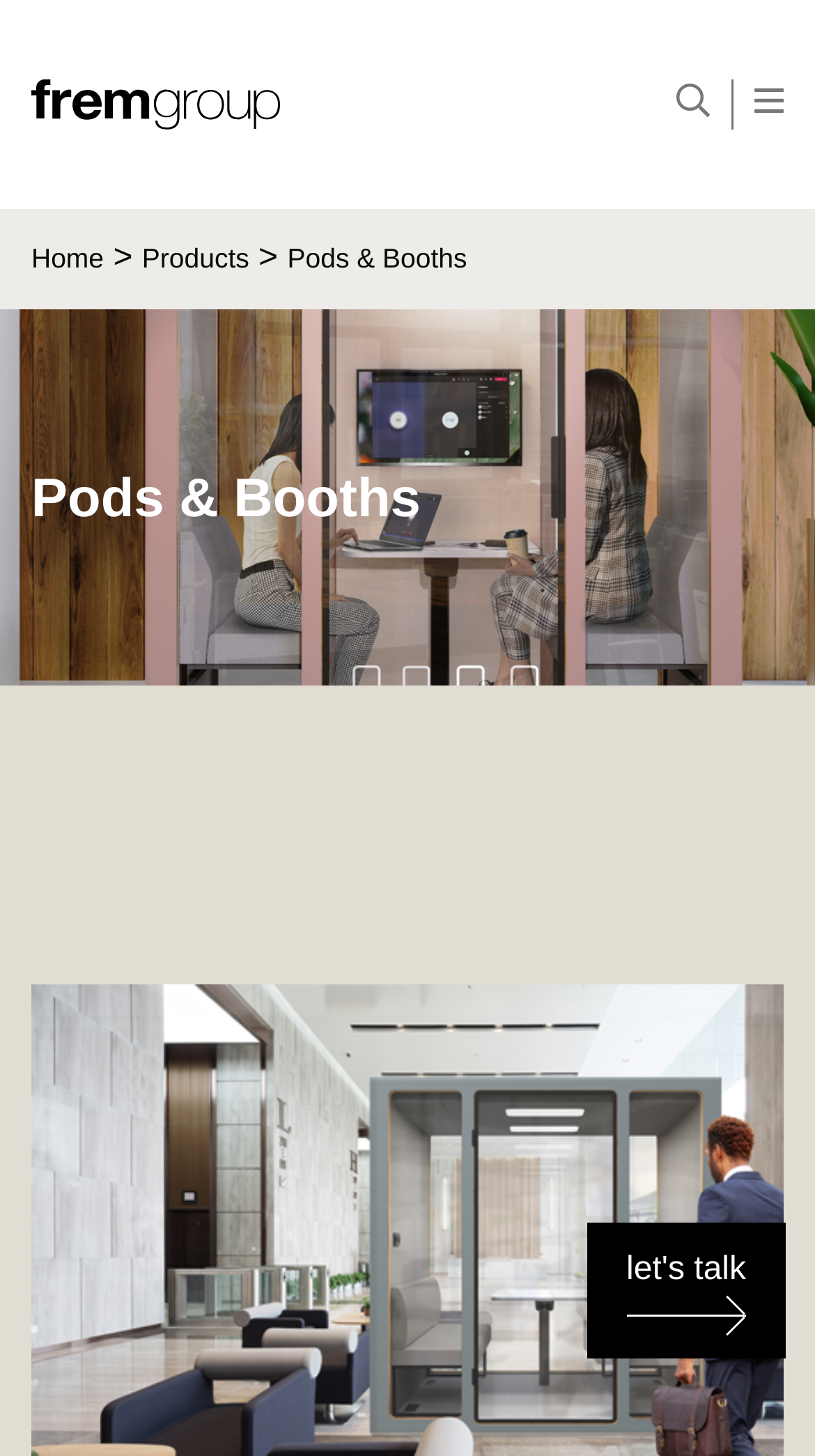Kindly respond to the following question with a single word or a brief phrase: 
What is the icon on the top-right corner?

Menu